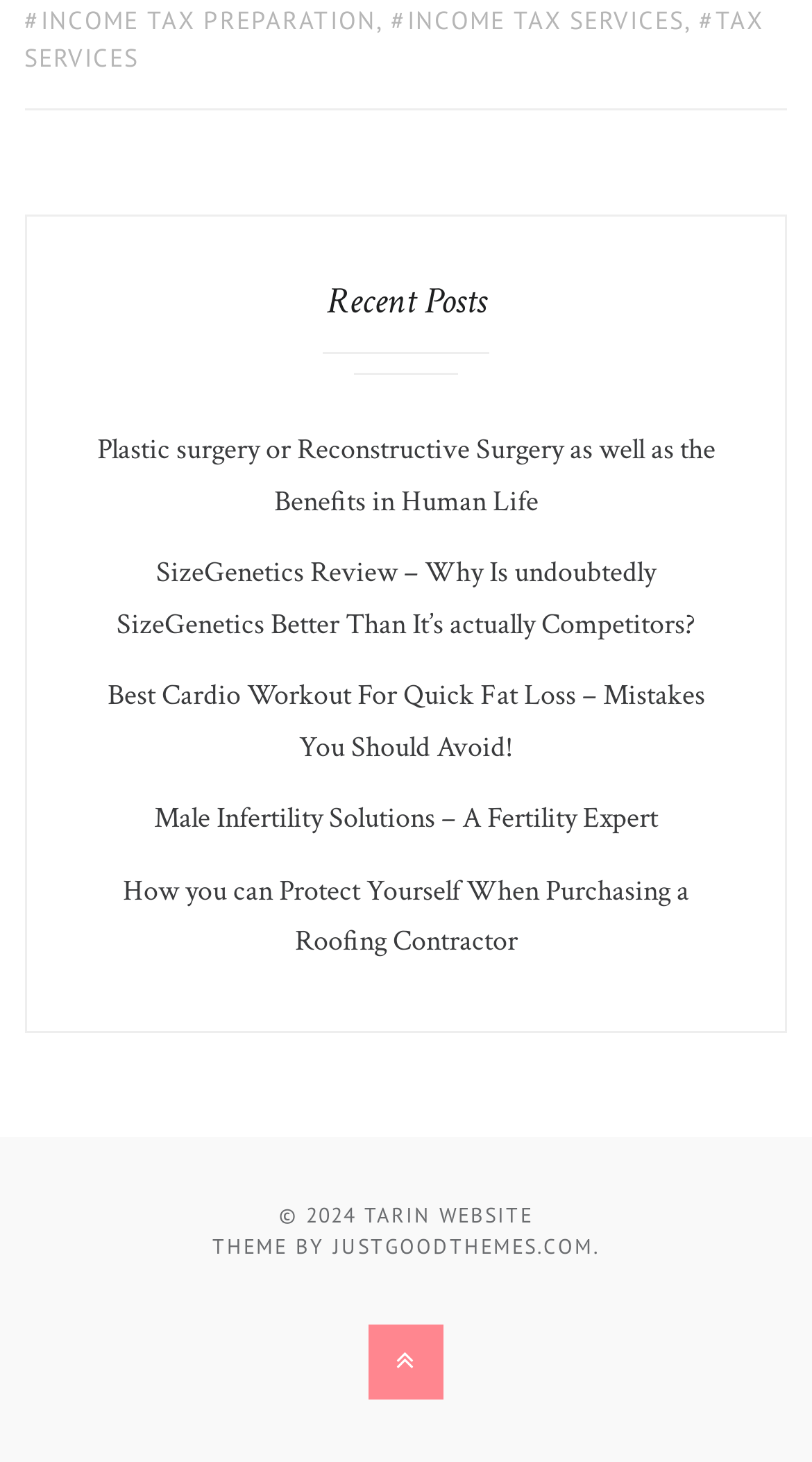Please find the bounding box coordinates of the element that needs to be clicked to perform the following instruction: "Read about income tax preparation". The bounding box coordinates should be four float numbers between 0 and 1, represented as [left, top, right, bottom].

[0.03, 0.002, 0.463, 0.024]